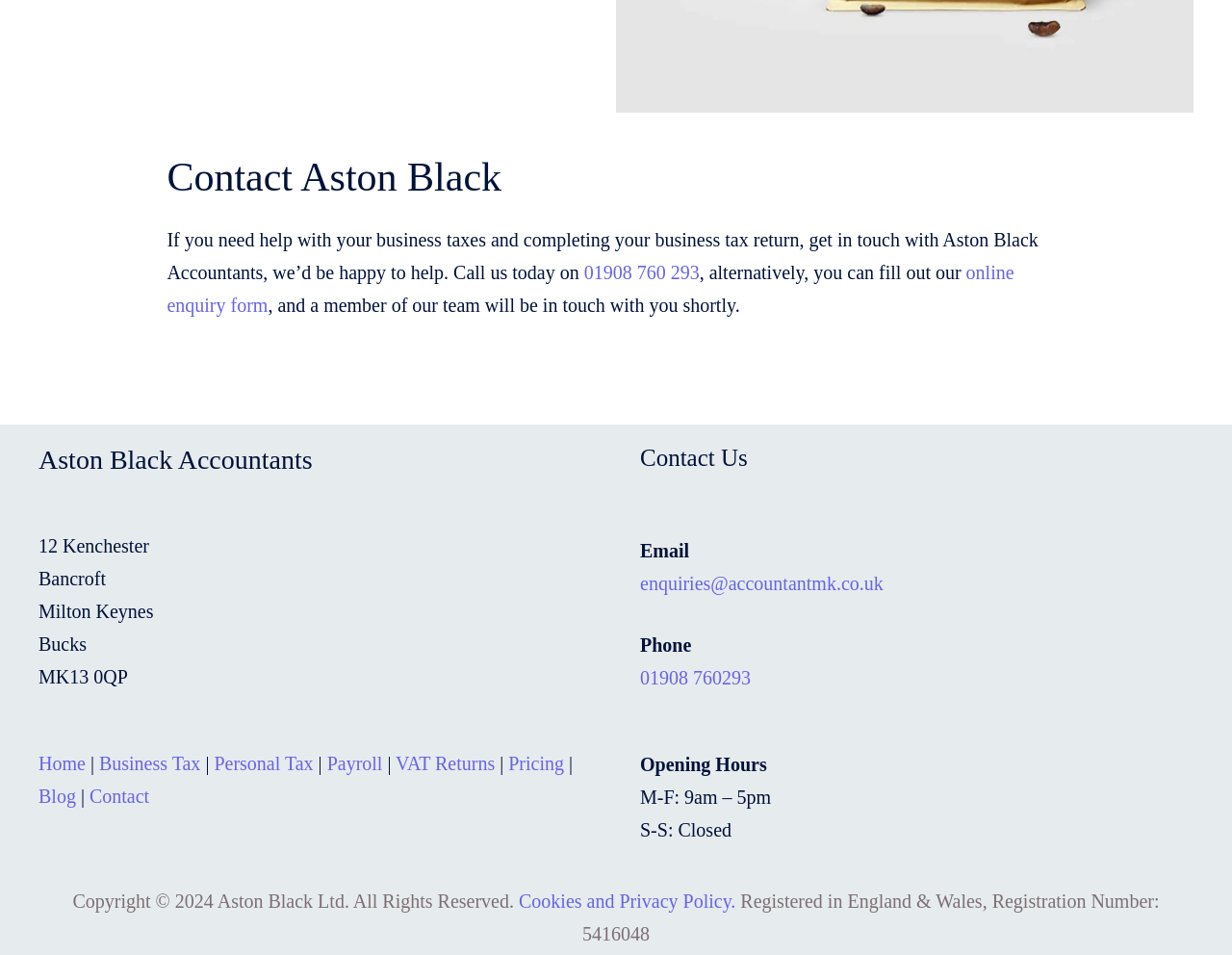Please provide the bounding box coordinates for the element that needs to be clicked to perform the following instruction: "Download logs in Excel or PDF format". The coordinates should be given as four float numbers between 0 and 1, i.e., [left, top, right, bottom].

None